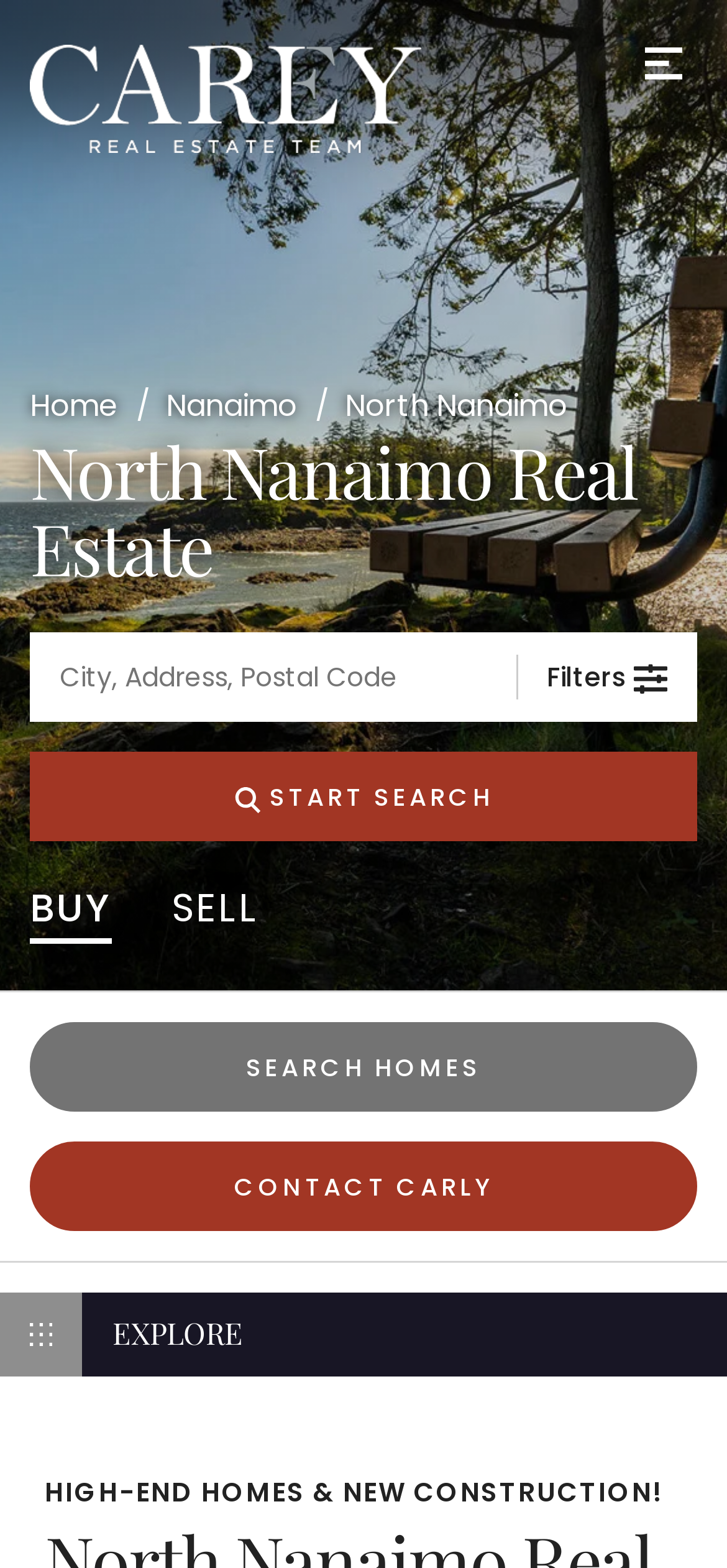Please identify the primary heading of the webpage and give its text content.

North Nanaimo Real Estate